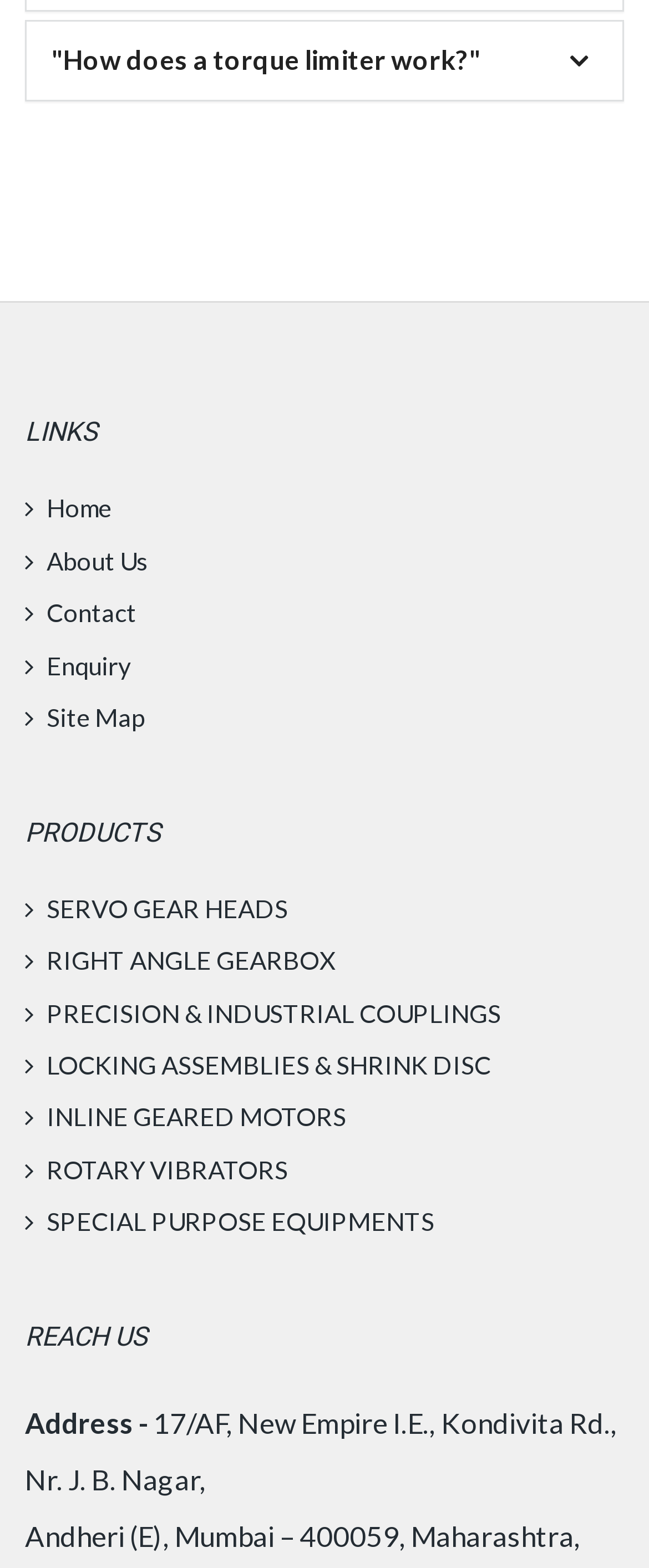Give a short answer to this question using one word or a phrase:
What is the purpose of the 'REACH US' section?

Contact information